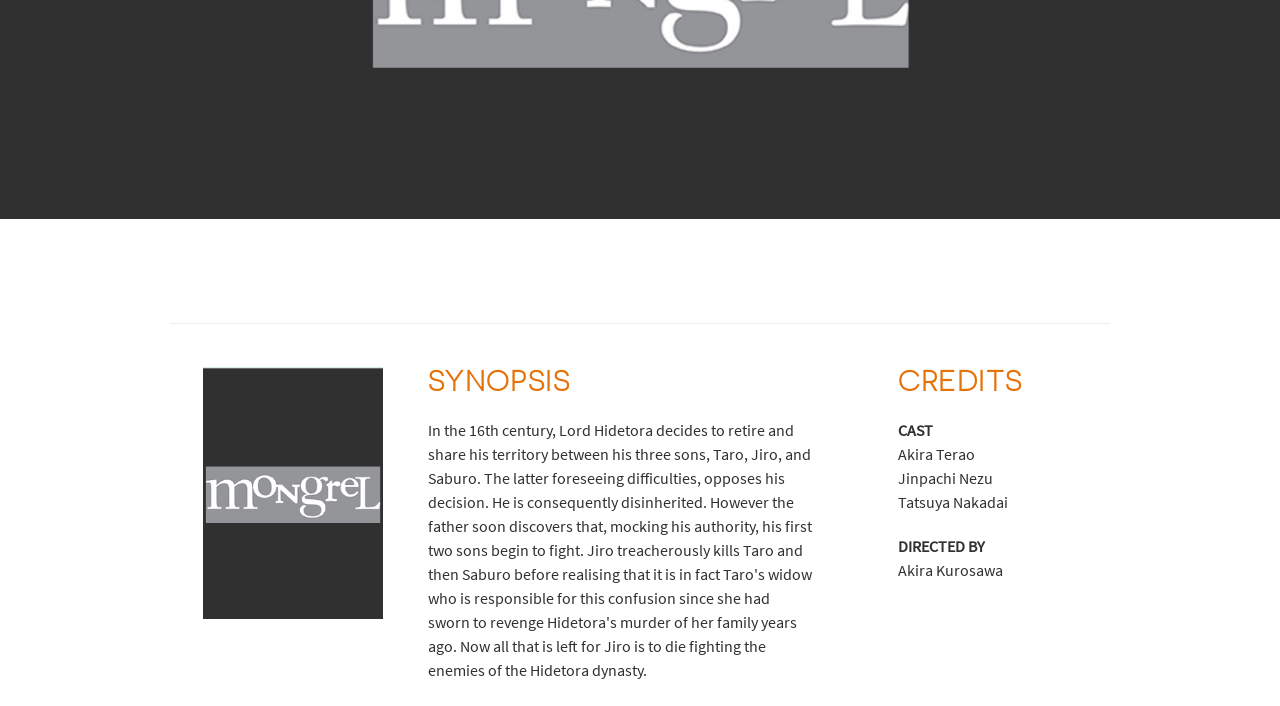Please predict the bounding box coordinates (top-left x, top-left y, bottom-right x, bottom-right y) for the UI element in the screenshot that fits the description: alt="Ran" title="Ran"

[0.159, 0.681, 0.299, 0.709]